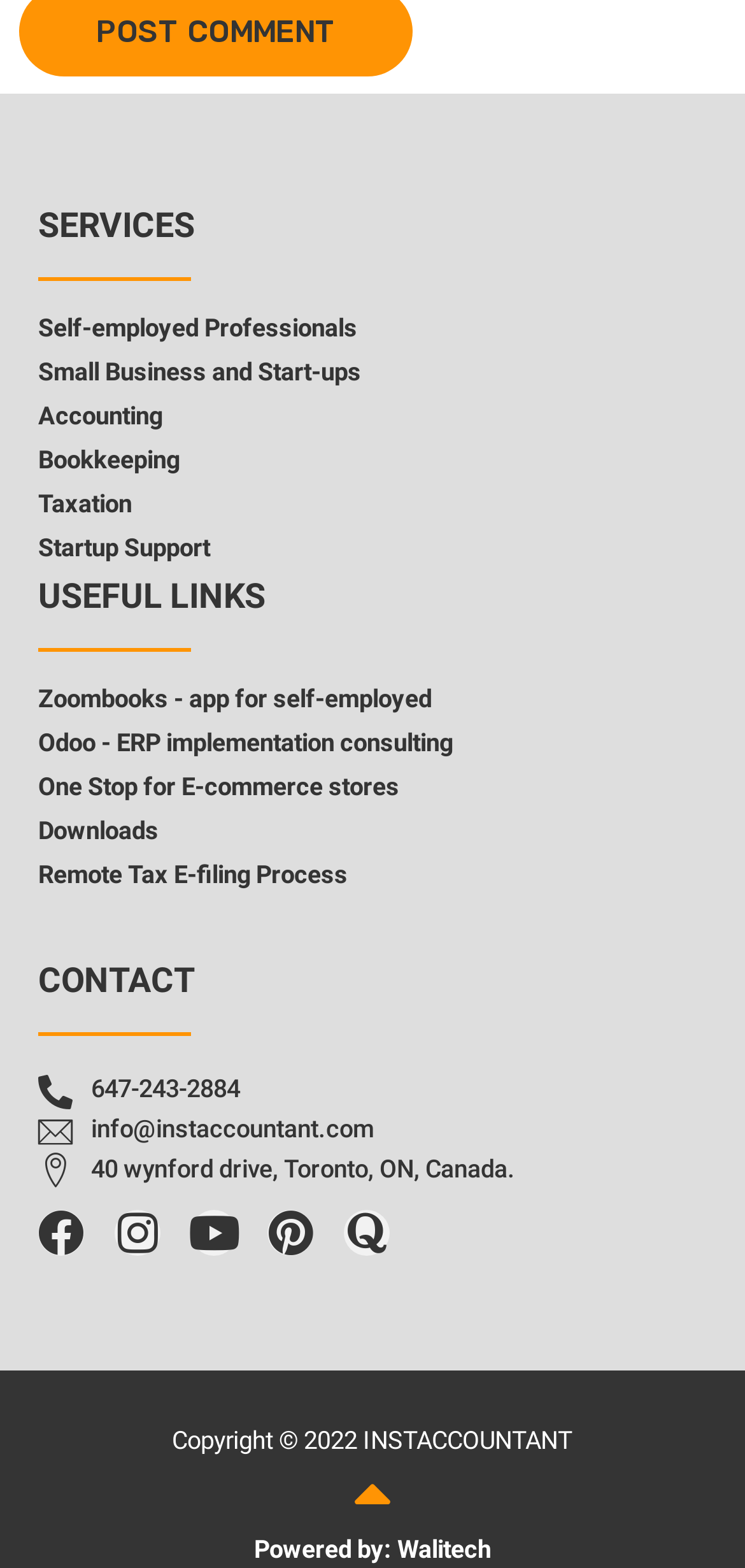What social media platform has an icon with a 'uf167' code?
Look at the image and answer with only one word or phrase.

Youtube